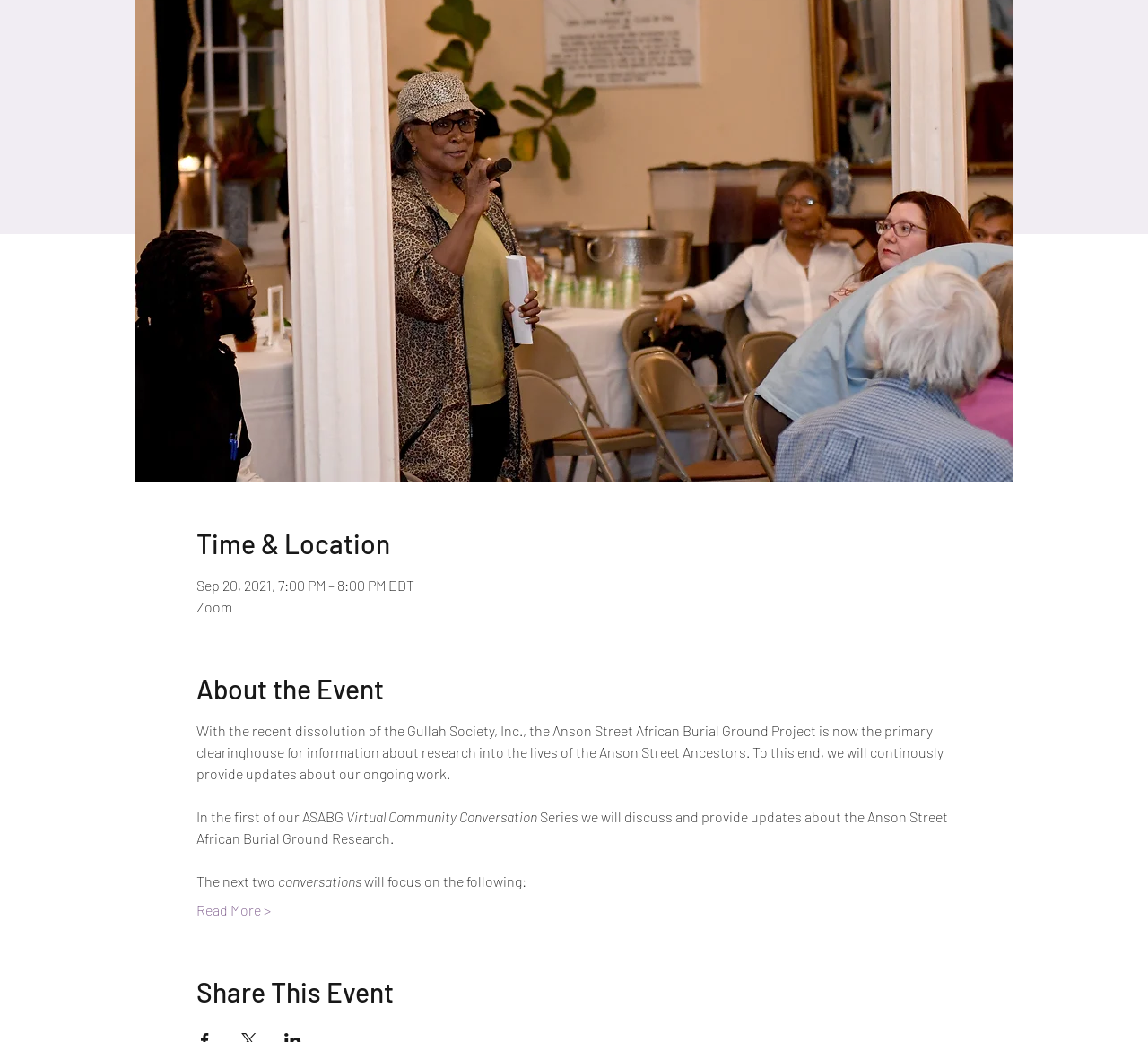Using the given description, provide the bounding box coordinates formatted as (top-left x, top-left y, bottom-right x, bottom-right y), with all values being floating point numbers between 0 and 1. Description: Read More >

[0.171, 0.864, 0.236, 0.884]